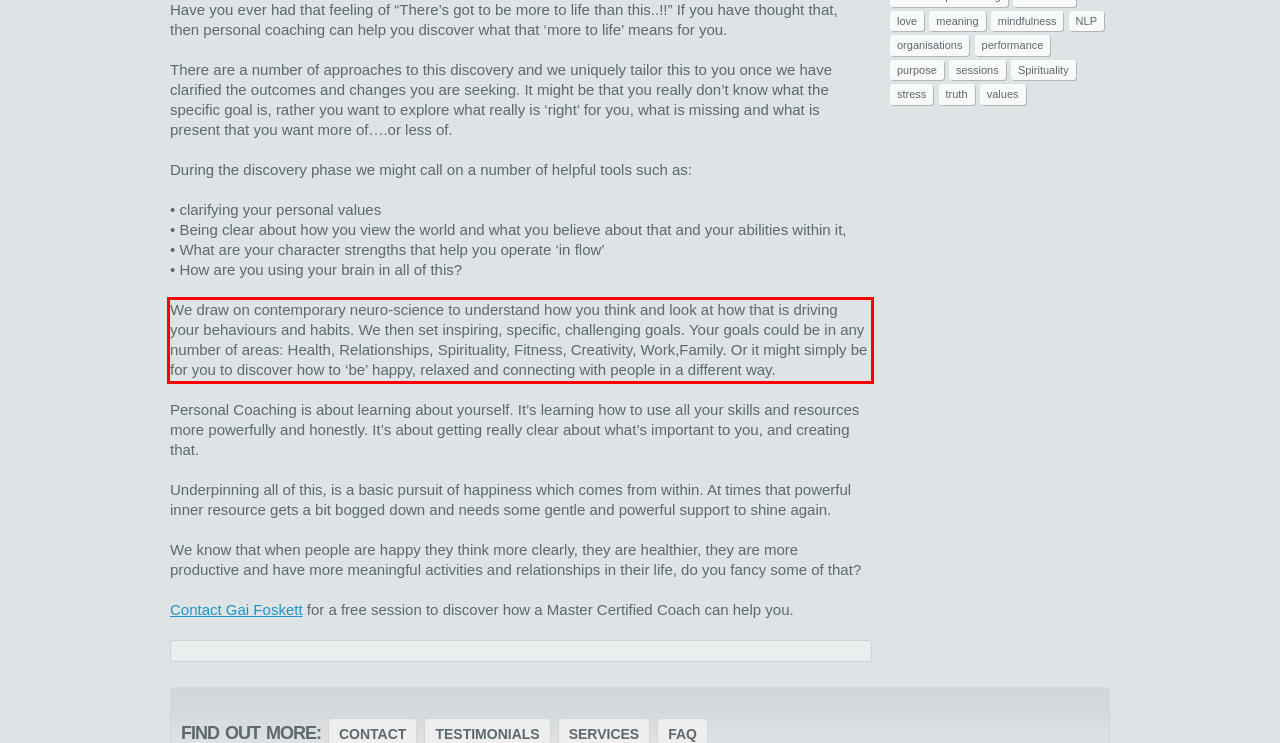Please identify and extract the text from the UI element that is surrounded by a red bounding box in the provided webpage screenshot.

We draw on contemporary neuro-science to understand how you think and look at how that is driving your behaviours and habits. We then set inspiring, specific, challenging goals. Your goals could be in any number of areas: Health, Relationships, Spirituality, Fitness, Creativity, Work,Family. Or it might simply be for you to discover how to ‘be’ happy, relaxed and connecting with people in a different way.